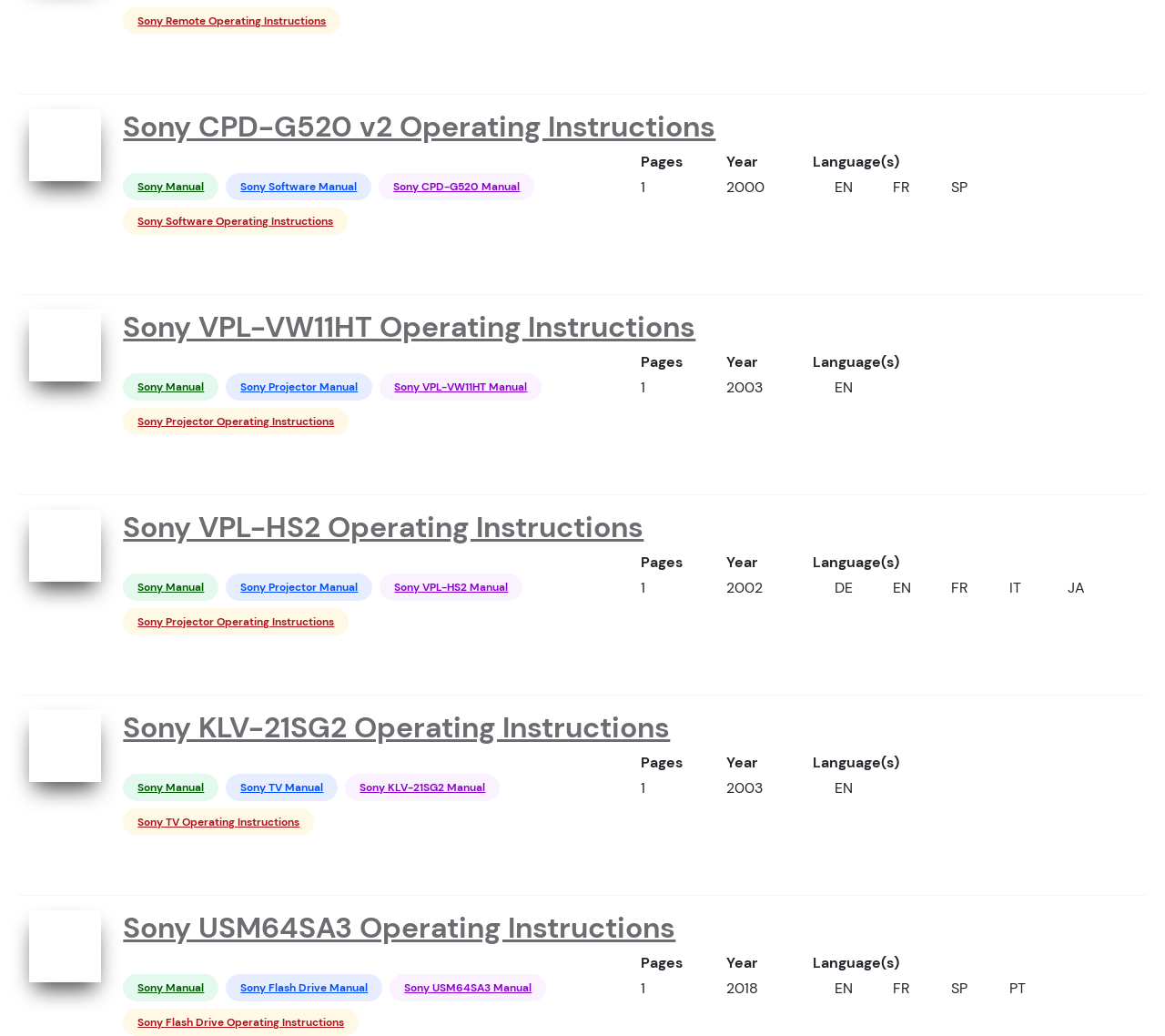From the details in the image, provide a thorough response to the question: What is the purpose of the DIMMER button?

The DIMMER button is used to switch the brightness of the clock display between High, Middle, Low, and Off. This is indicated by the text 'The brightness of the clock display switches between High Middle Low Off every time you press this button.'